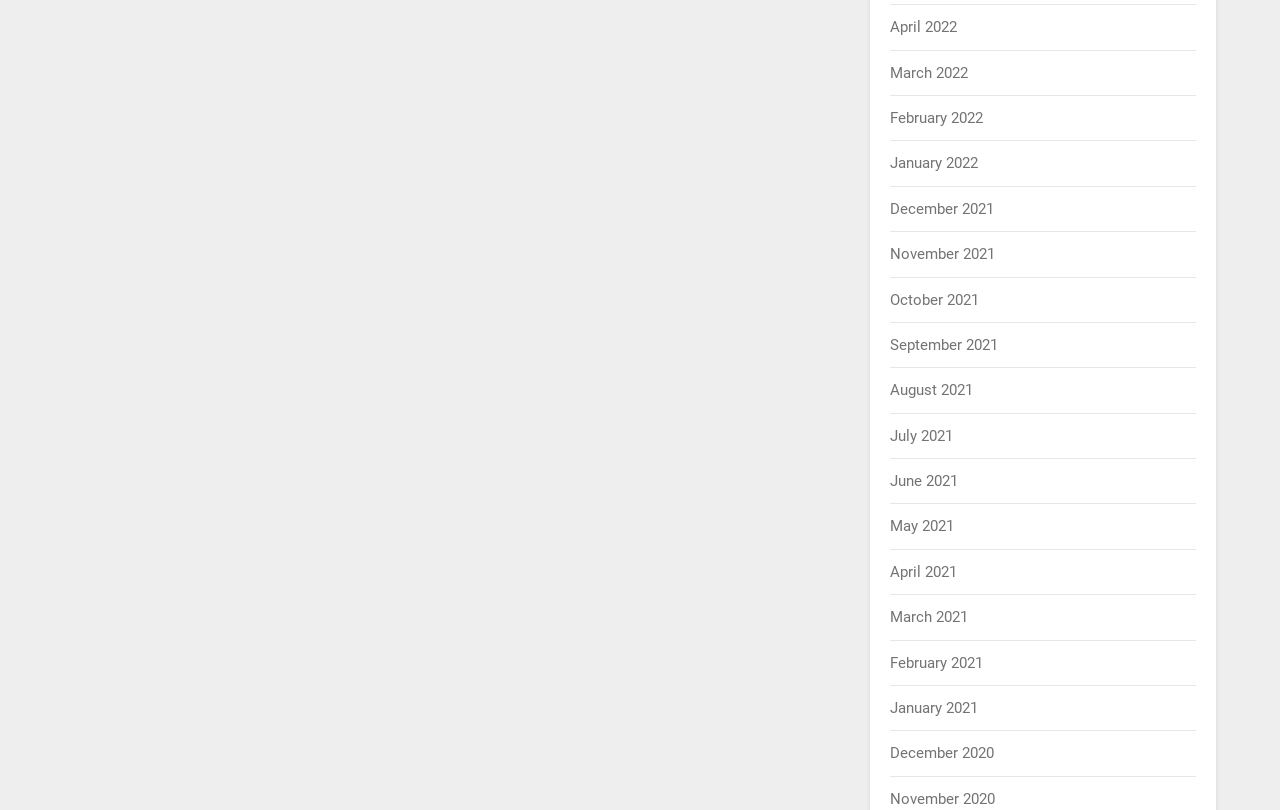What is the most recent month listed?
Based on the image, provide your answer in one word or phrase.

April 2022